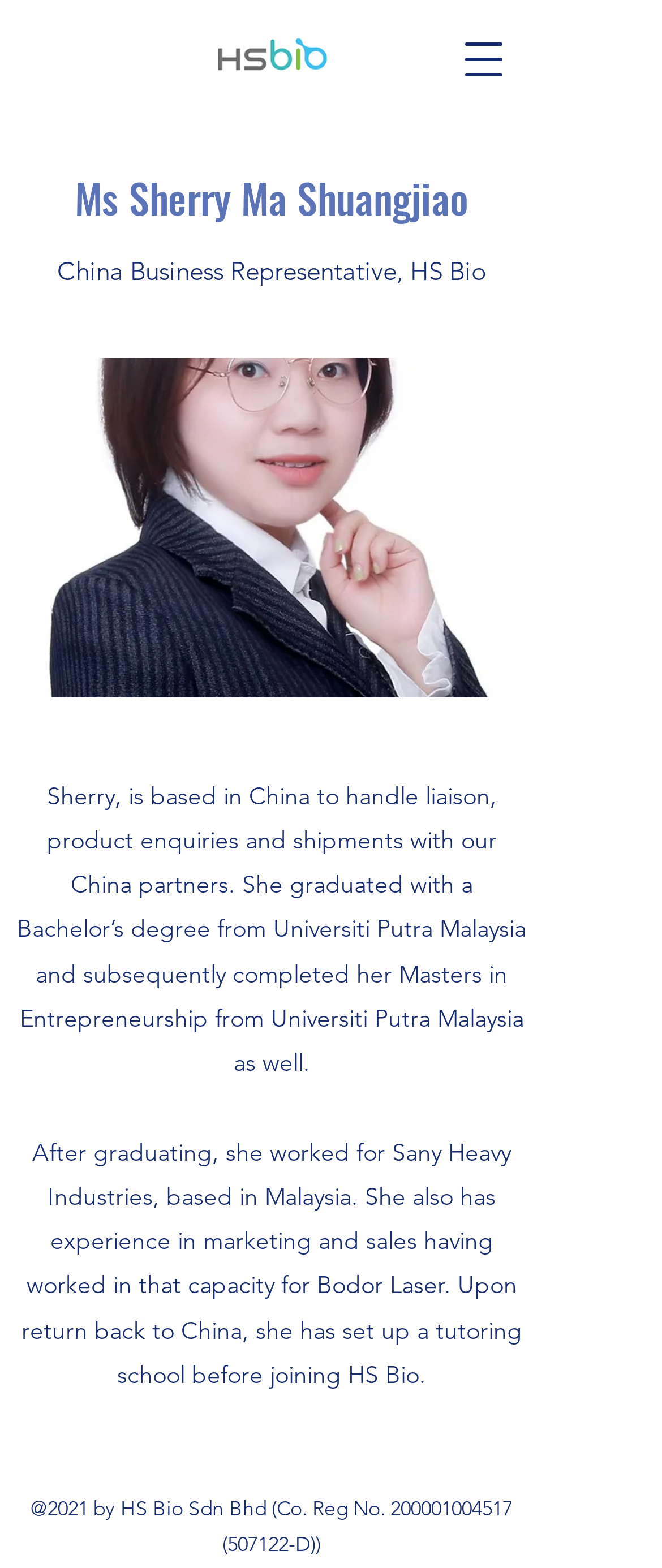What is Sherry Ma's role in HS Bio?
Refer to the screenshot and deliver a thorough answer to the question presented.

Based on the webpage, Sherry Ma's role in HS Bio is mentioned as China Business Representative, which is stated in the StaticText element with the text 'China Business Representative, HS Bio'.